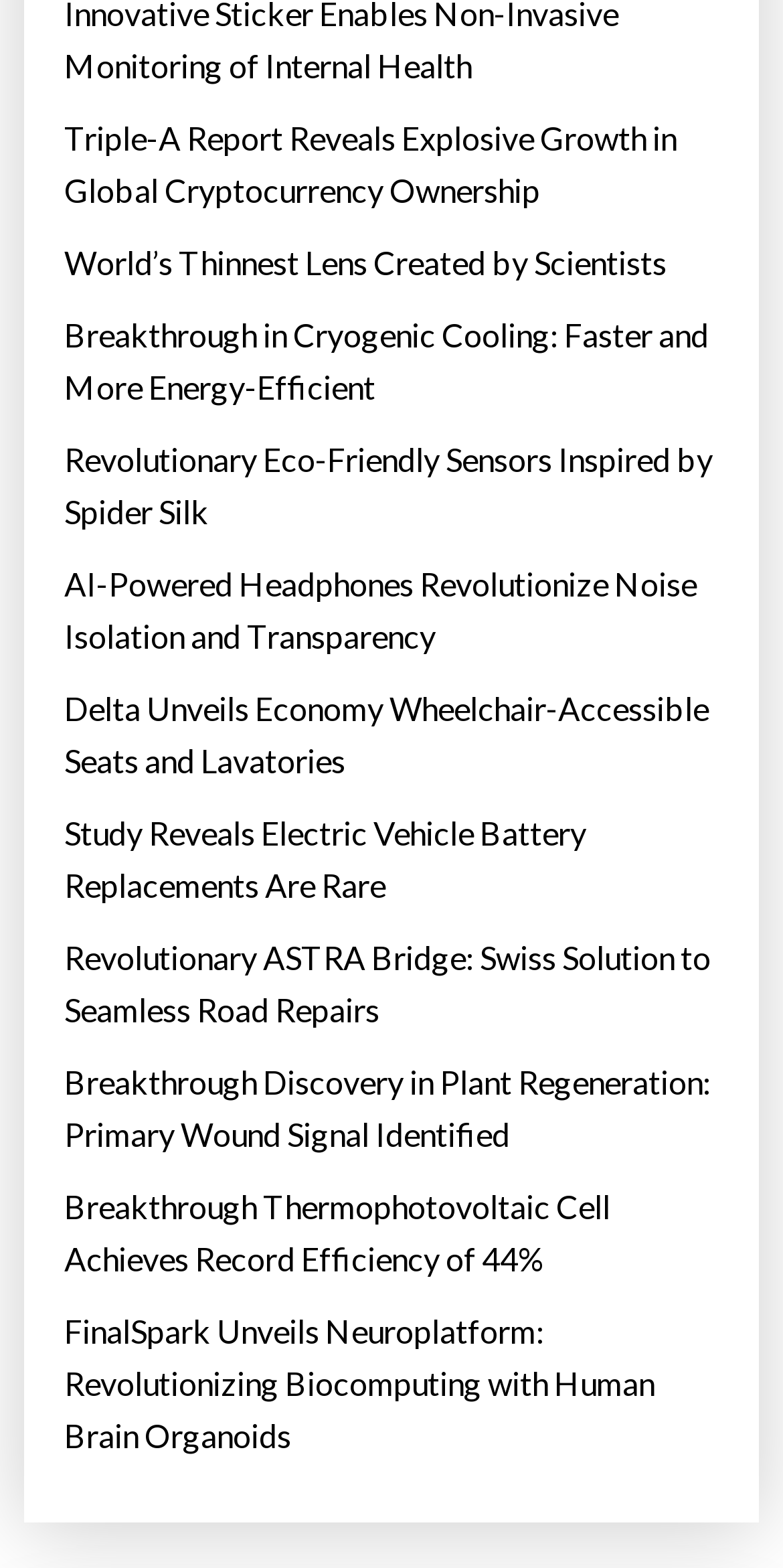Reply to the question below using a single word or brief phrase:
What is the tone of the articles?

Informative